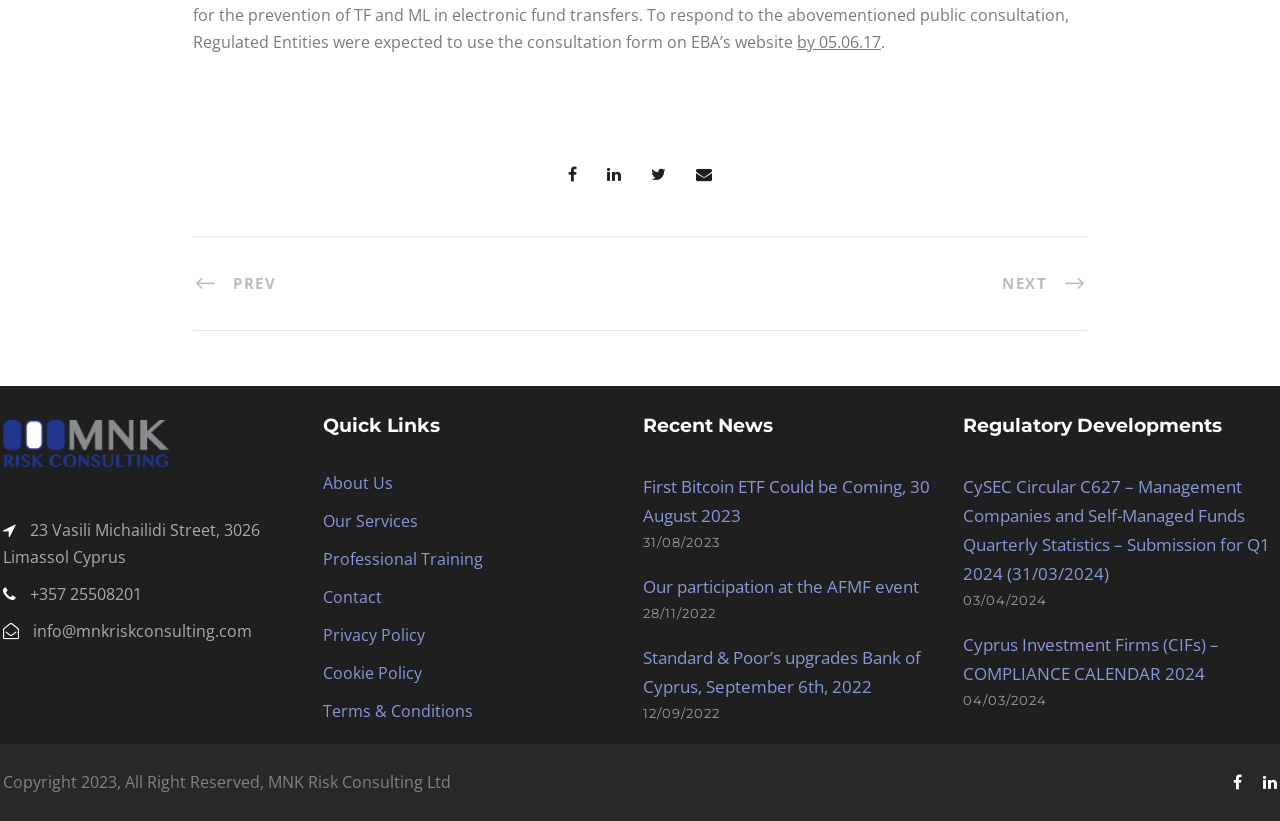Using the format (top-left x, top-left y, bottom-right x, bottom-right y), provide the bounding box coordinates for the described UI element. All values should be floating point numbers between 0 and 1: Privacy Policy

[0.252, 0.76, 0.332, 0.787]